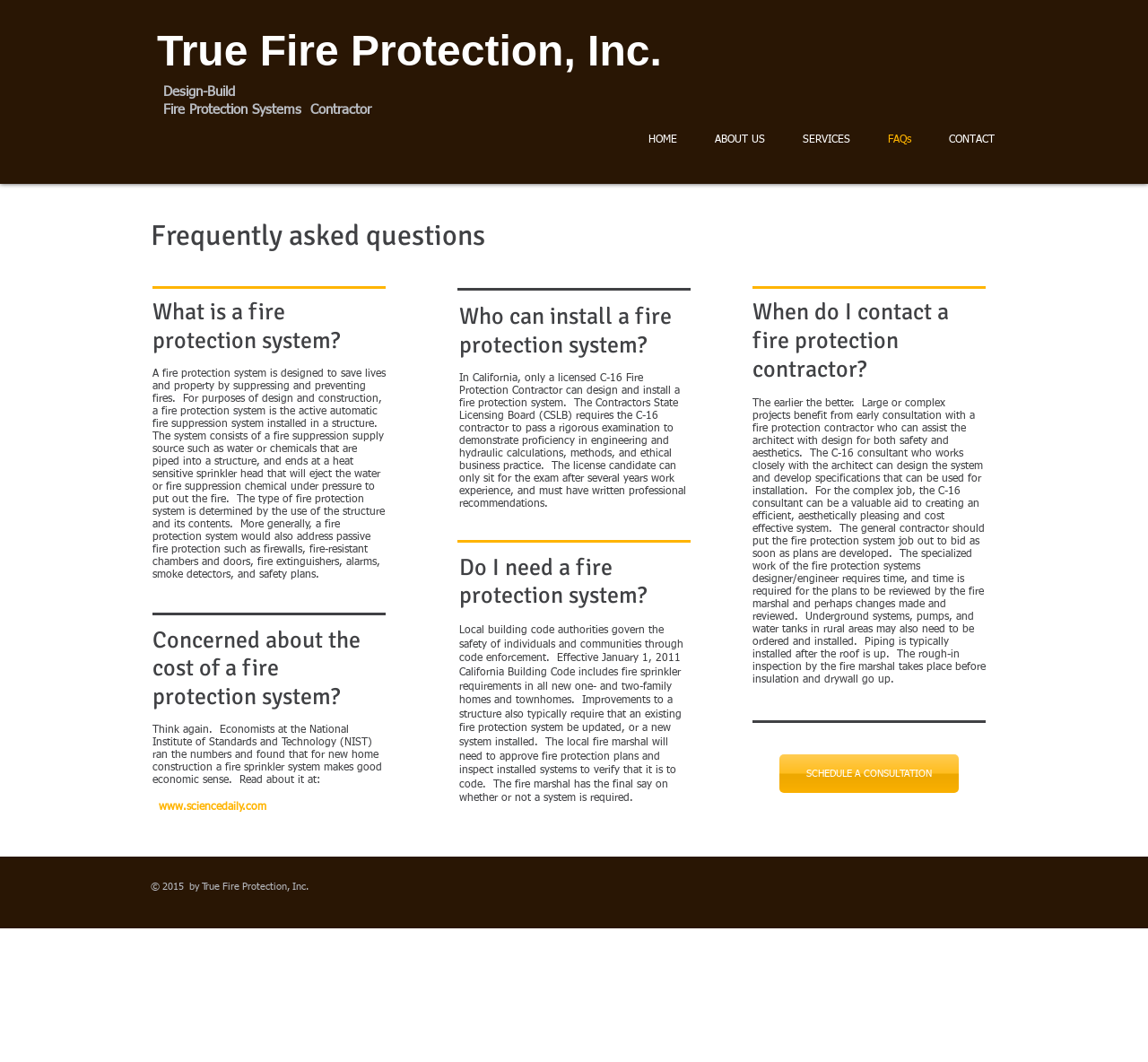Could you find the bounding box coordinates of the clickable area to complete this instruction: "Click on the SERVICES link"?

[0.683, 0.093, 0.757, 0.171]